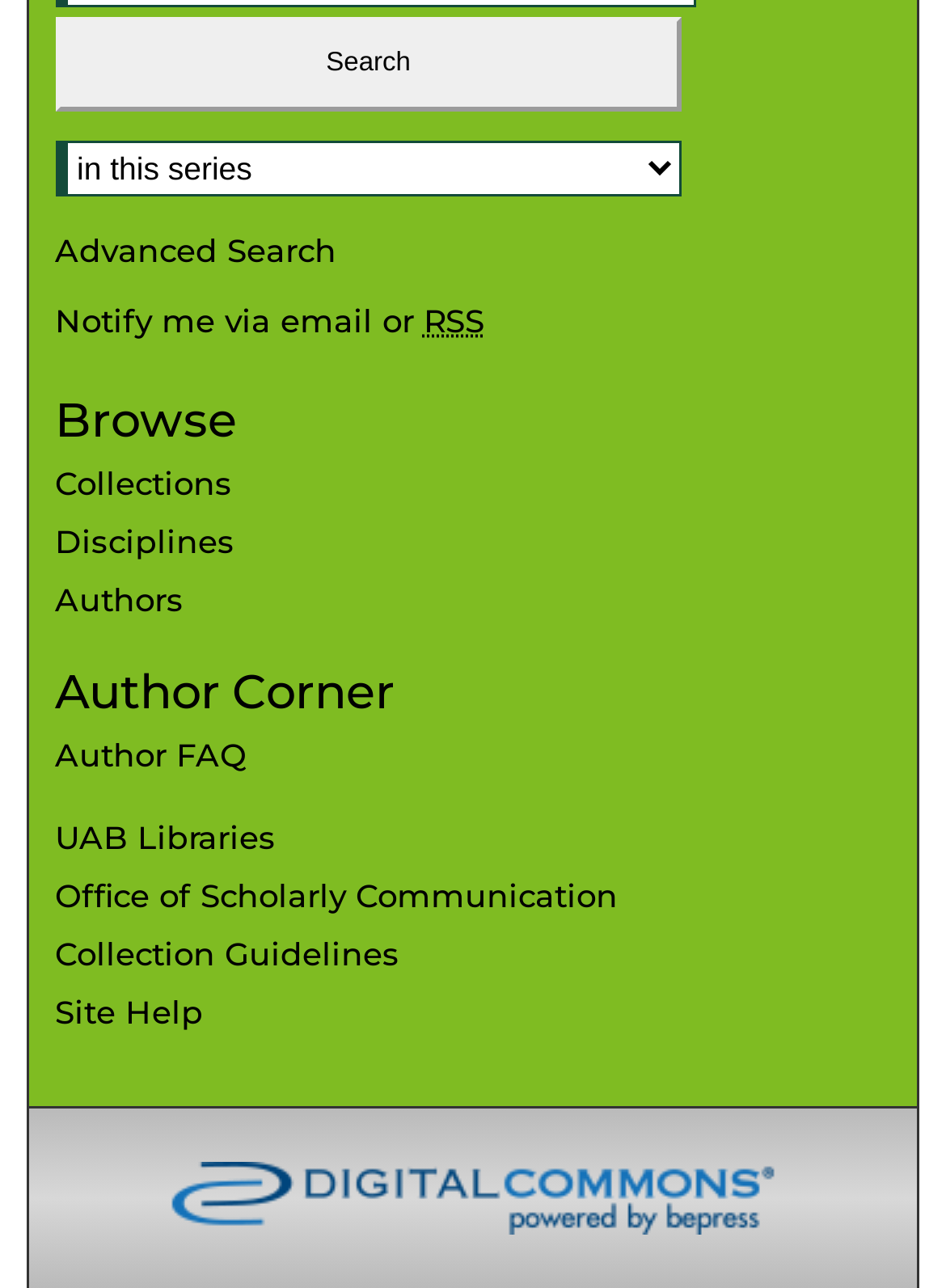Locate the bounding box coordinates of the UI element described by: "Elsevier - Digital Commons". Provide the coordinates as four float numbers between 0 and 1, formatted as [left, top, right, bottom].

[0.179, 0.902, 0.82, 0.959]